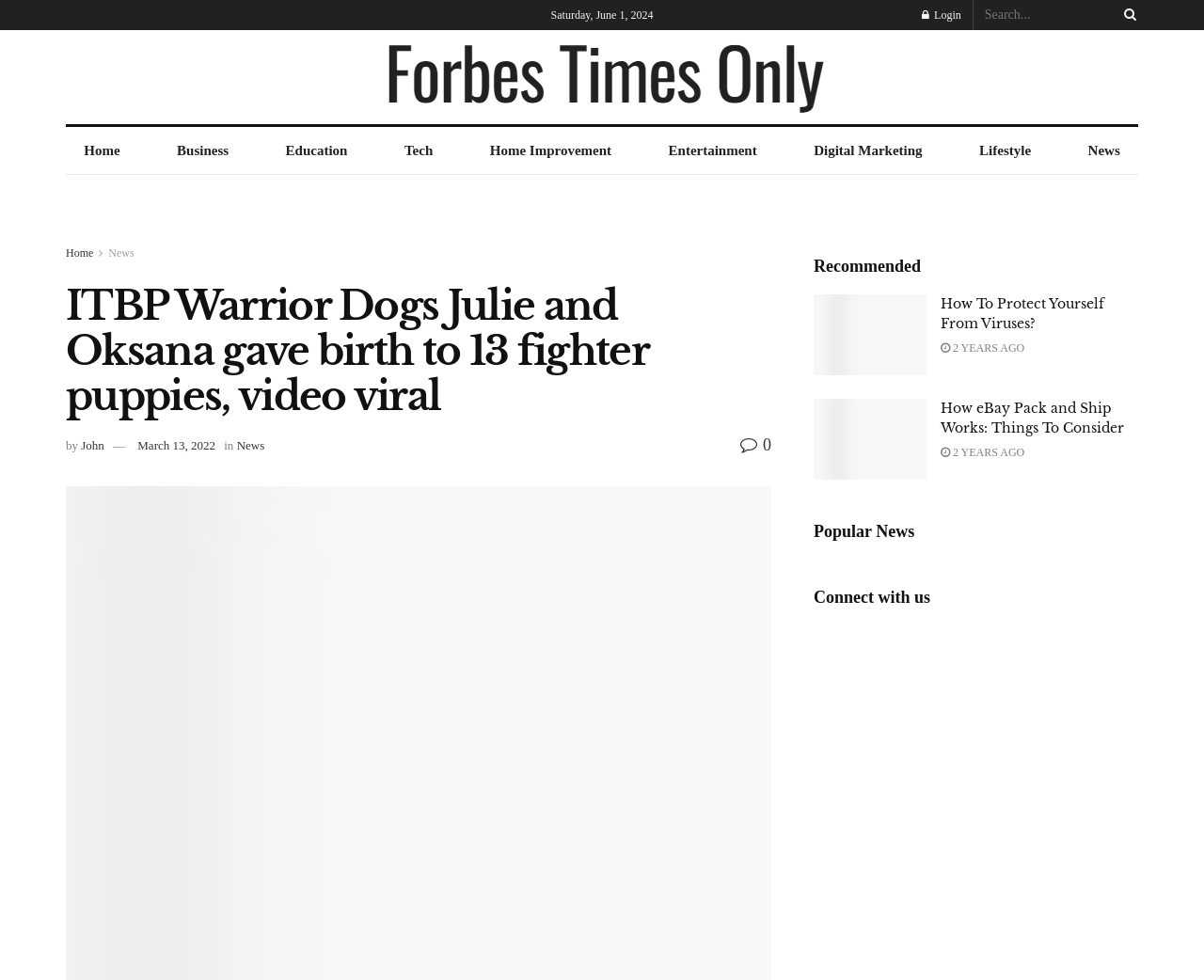Locate and generate the text content of the webpage's heading.

ITBP Warrior Dogs Julie and Oksana gave birth to 13 fighter puppies, video viral